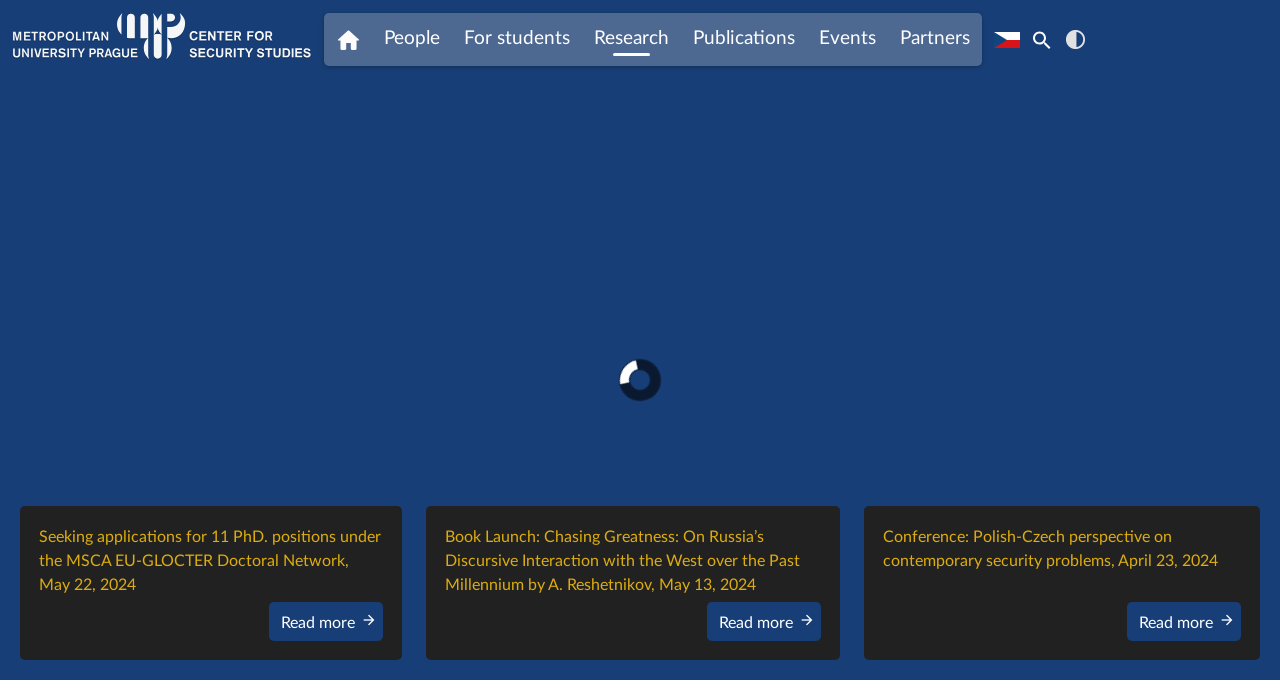What is the language option?
Provide a thorough and detailed answer to the question.

I found a link element with the text 'Čeština' and an image with the same description, which suggests that 'Čeština' is the language option. The bounding box coordinate of this element is [0.777, 0.046, 0.797, 0.069].